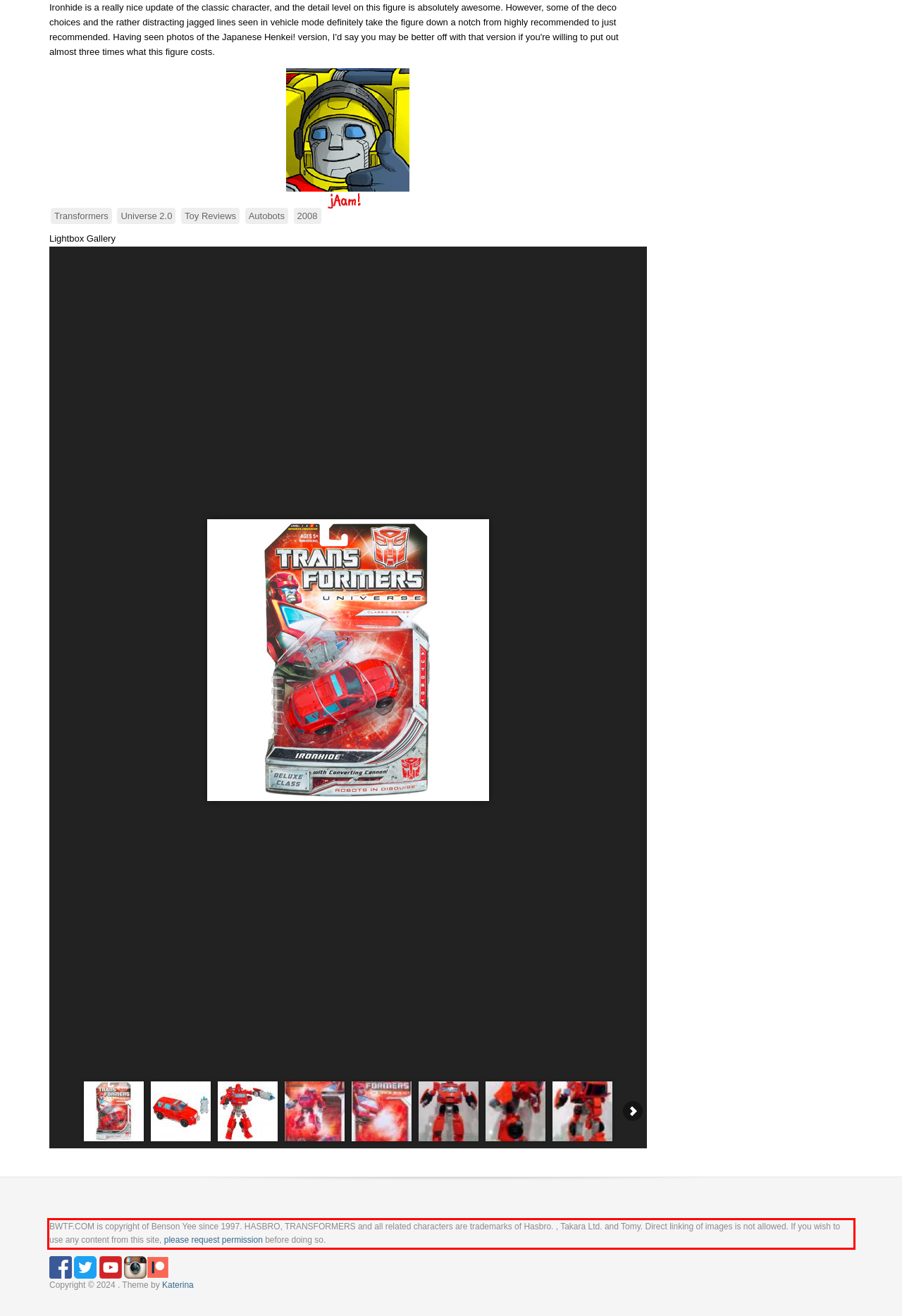Observe the screenshot of the webpage that includes a red rectangle bounding box. Conduct OCR on the content inside this red bounding box and generate the text.

BWTF.COM is copyright of Benson Yee since 1997. HASBRO, TRANSFORMERS and all related characters are trademarks of Hasbro. , Takara Ltd. and Tomy. Direct linking of images is not allowed. If you wish to use any content from this site, please request permission before doing so.